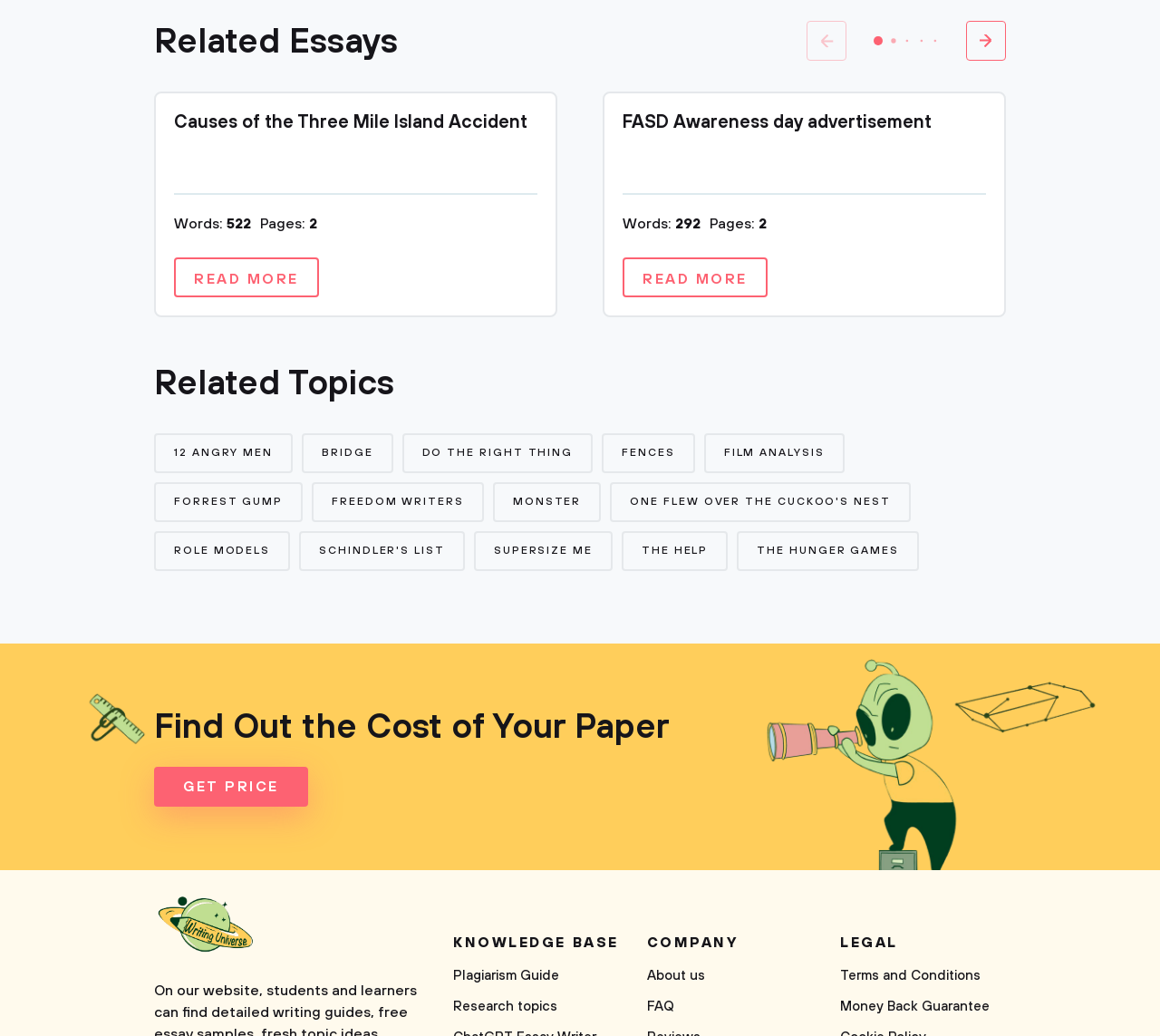Using the element description provided, determine the bounding box coordinates in the format (top-left x, top-left y, bottom-right x, bottom-right y). Ensure that all values are floating point numbers between 0 and 1. Element description: Do The Right Thing

[0.347, 0.418, 0.511, 0.457]